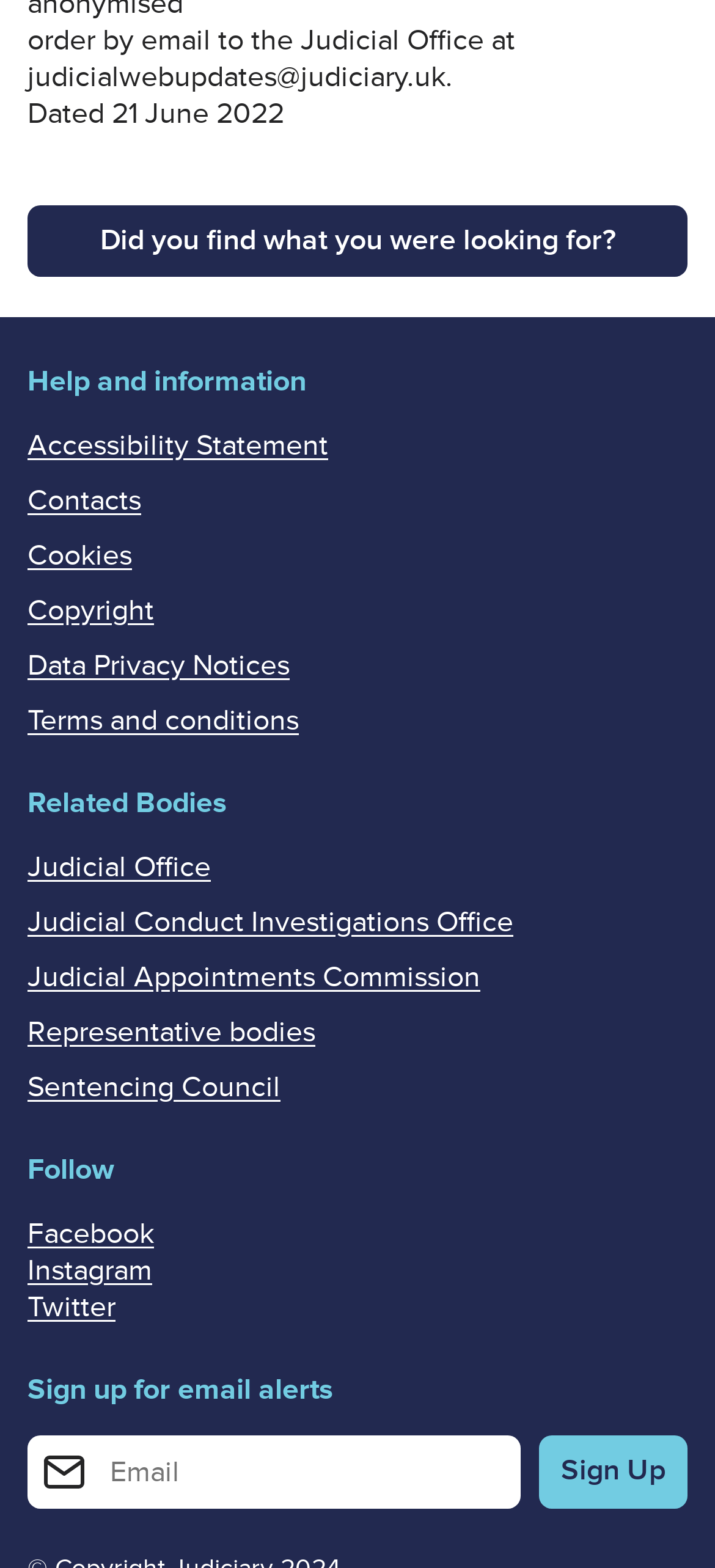How many links are available under the 'Related Bodies' heading?
Utilize the information in the image to give a detailed answer to the question.

The webpage has five links under the 'Related Bodies' heading, namely 'Judicial Office', 'Judicial Conduct Investigations Office', 'Judicial Appointments Commission', 'Representative bodies', and 'Sentencing Council'.